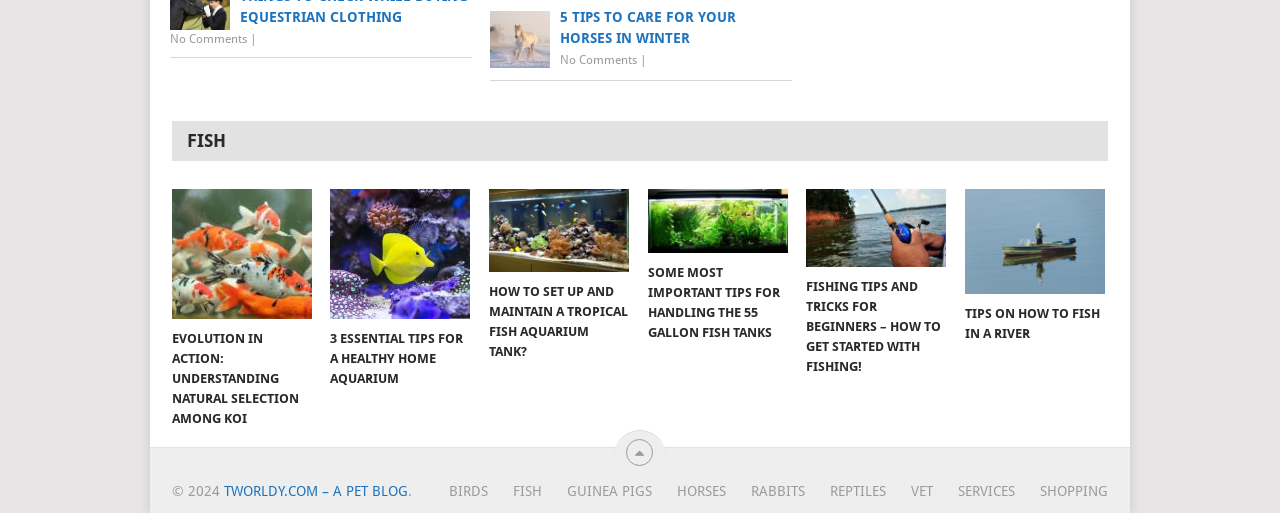From the screenshot, find the bounding box of the UI element matching this description: "No Comments". Supply the bounding box coordinates in the form [left, top, right, bottom], each a float between 0 and 1.

[0.438, 0.103, 0.498, 0.13]